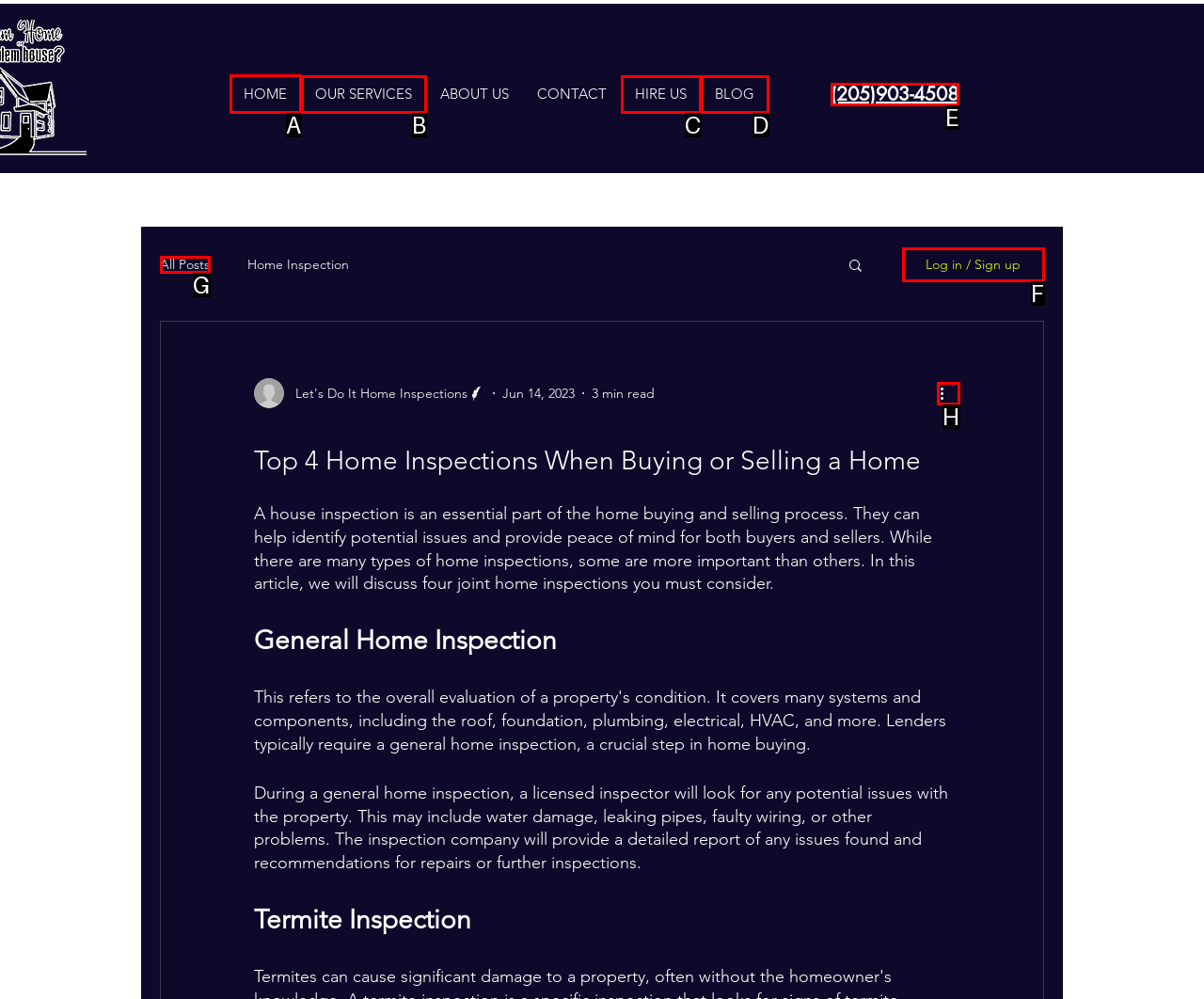Identify the HTML element I need to click to complete this task: Click on the HOME link Provide the option's letter from the available choices.

A